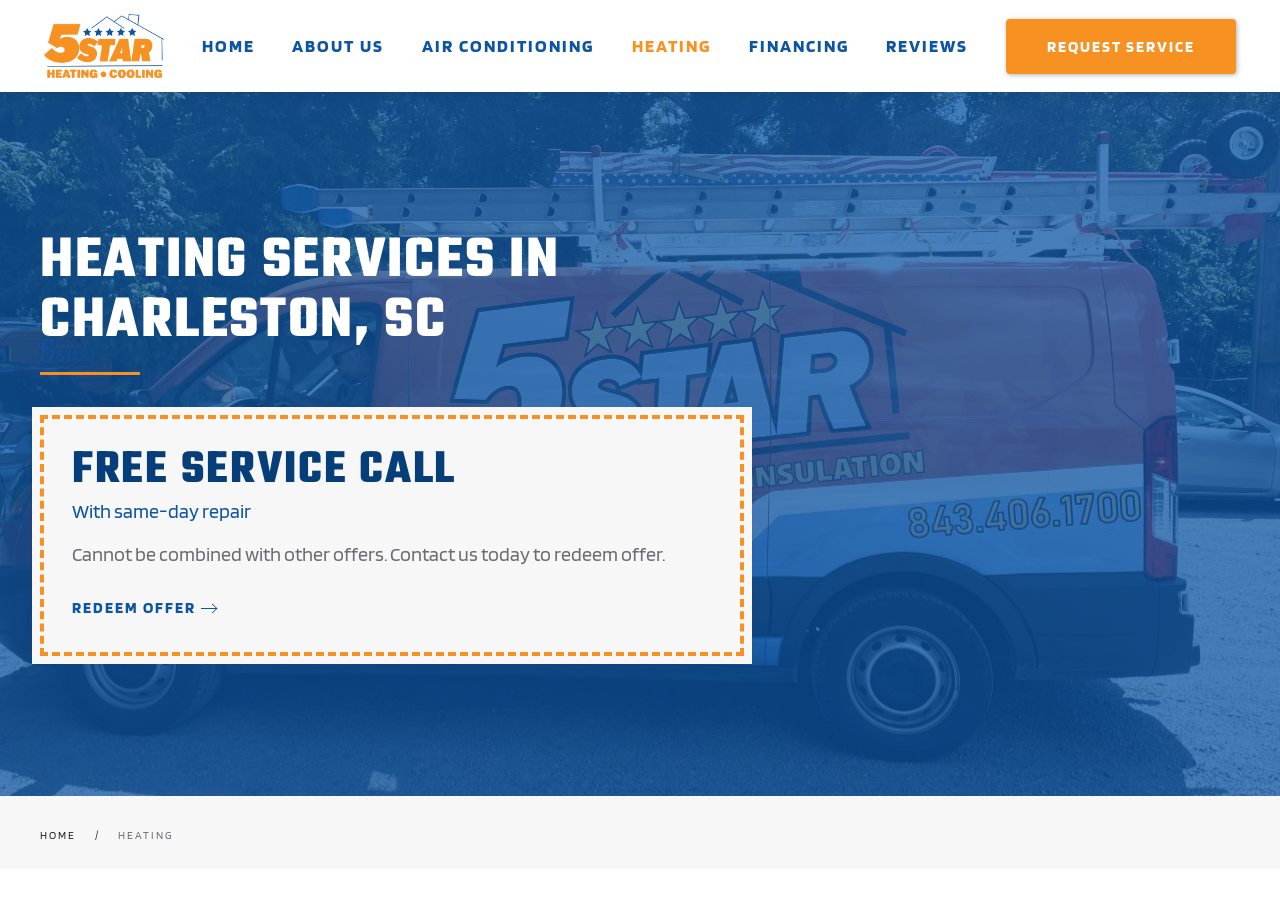Locate the bounding box coordinates of the element that needs to be clicked to carry out the instruction: "Navigate to 'HVAC repair in Charleston'". The coordinates should be given as four float numbers ranging from 0 to 1, i.e., [left, top, right, bottom].

[0.034, 0.036, 0.128, 0.059]